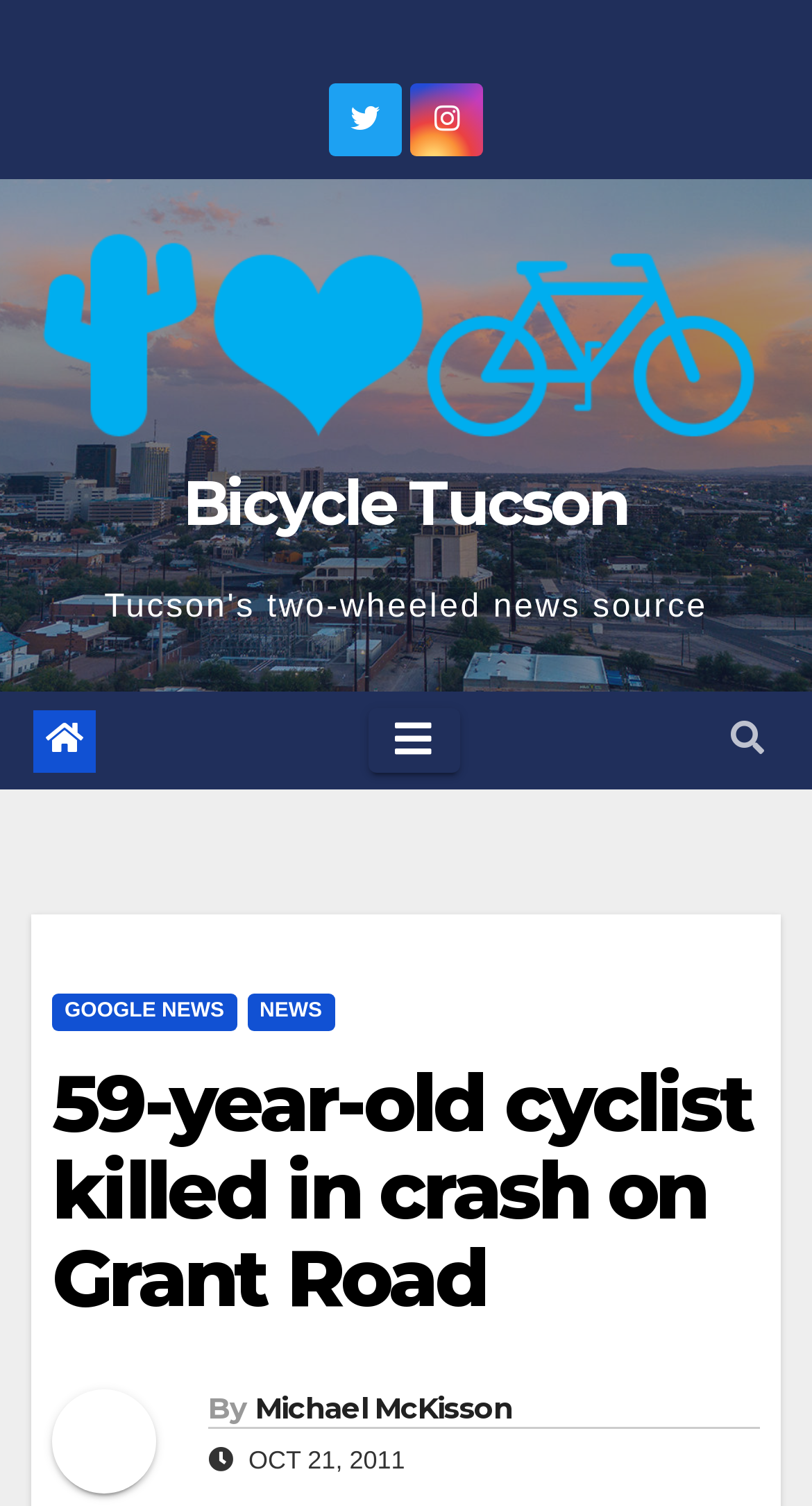What is the name of the road where the incident occurred?
From the image, provide a succinct answer in one word or a short phrase.

Grant Road